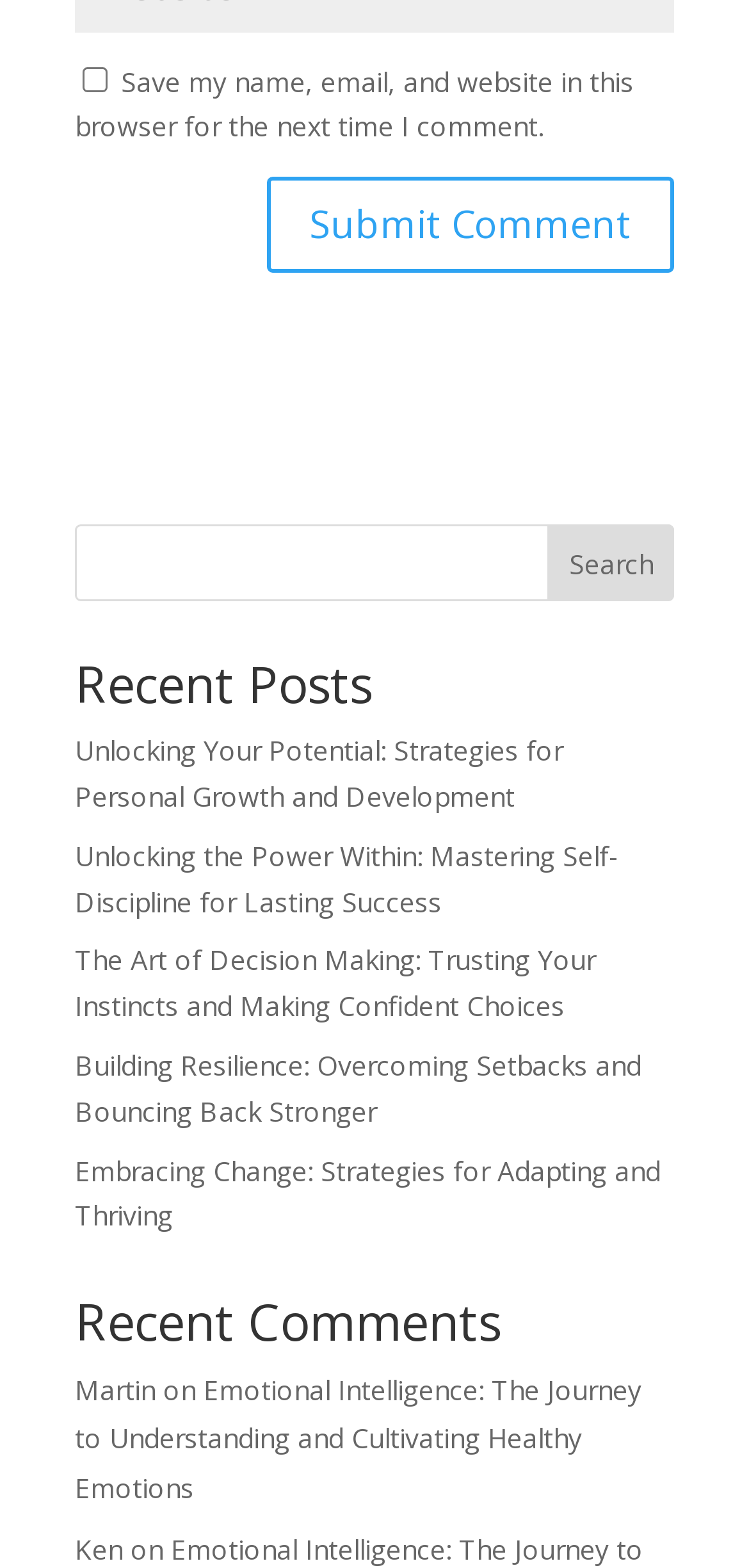Please identify the bounding box coordinates of the element I should click to complete this instruction: 'Search for something'. The coordinates should be given as four float numbers between 0 and 1, like this: [left, top, right, bottom].

[0.1, 0.335, 0.9, 0.384]